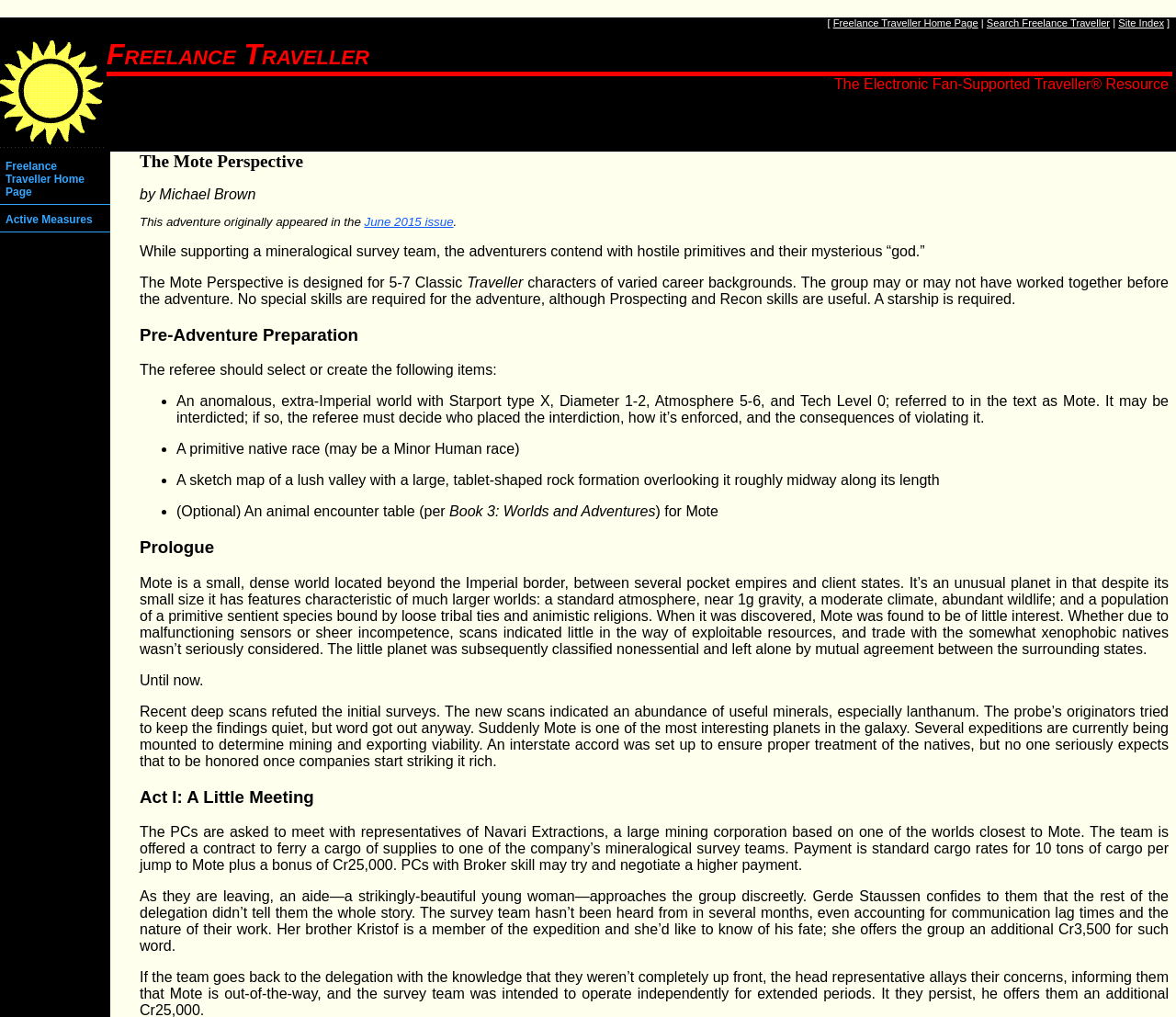Locate the bounding box coordinates of the UI element described by: "Search Freelance Traveller". Provide the coordinates as four float numbers between 0 and 1, formatted as [left, top, right, bottom].

[0.839, 0.017, 0.944, 0.028]